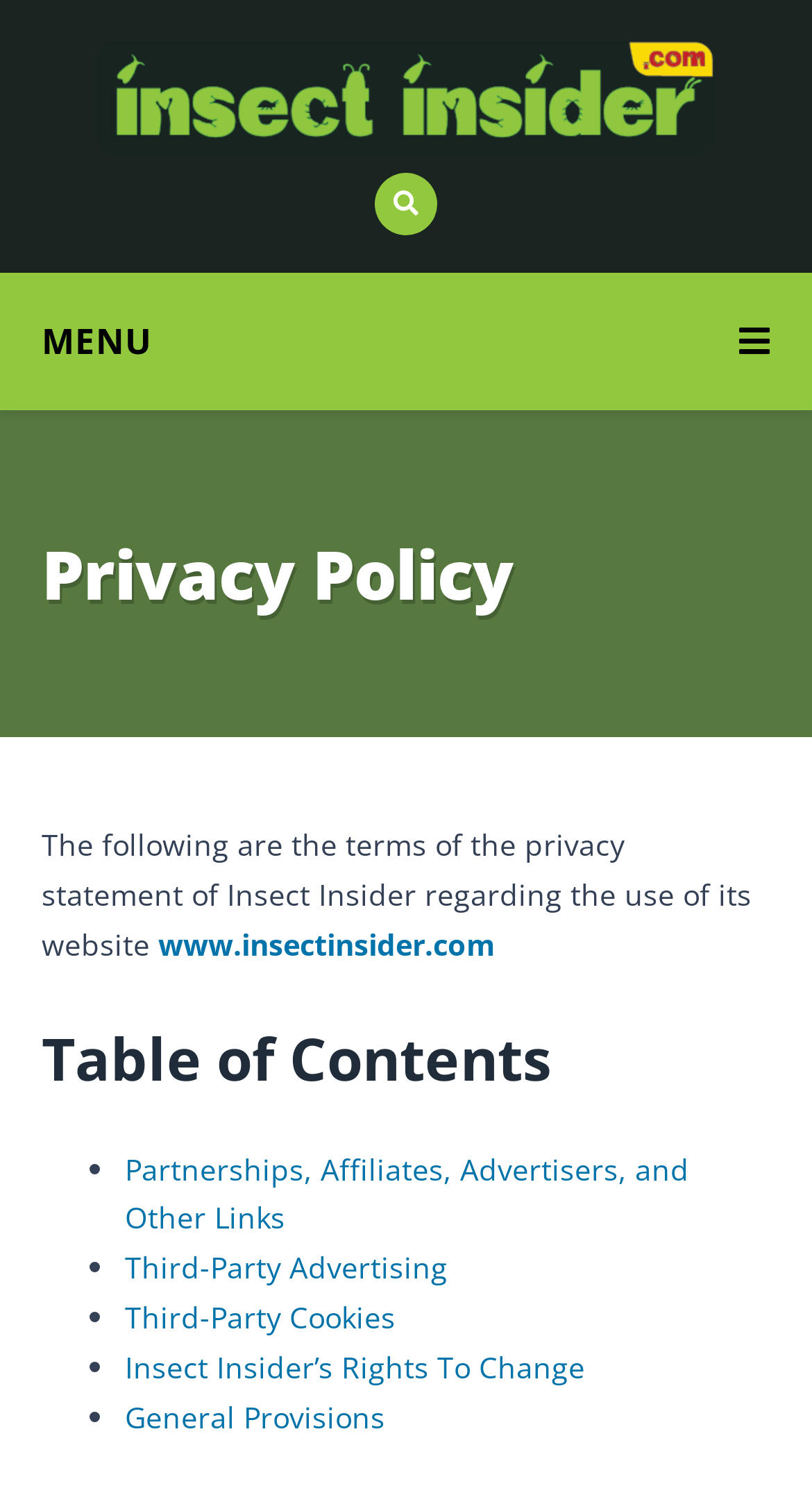Could you specify the bounding box coordinates for the clickable section to complete the following instruction: "go to Insect Insider homepage"?

[0.051, 0.024, 0.949, 0.104]